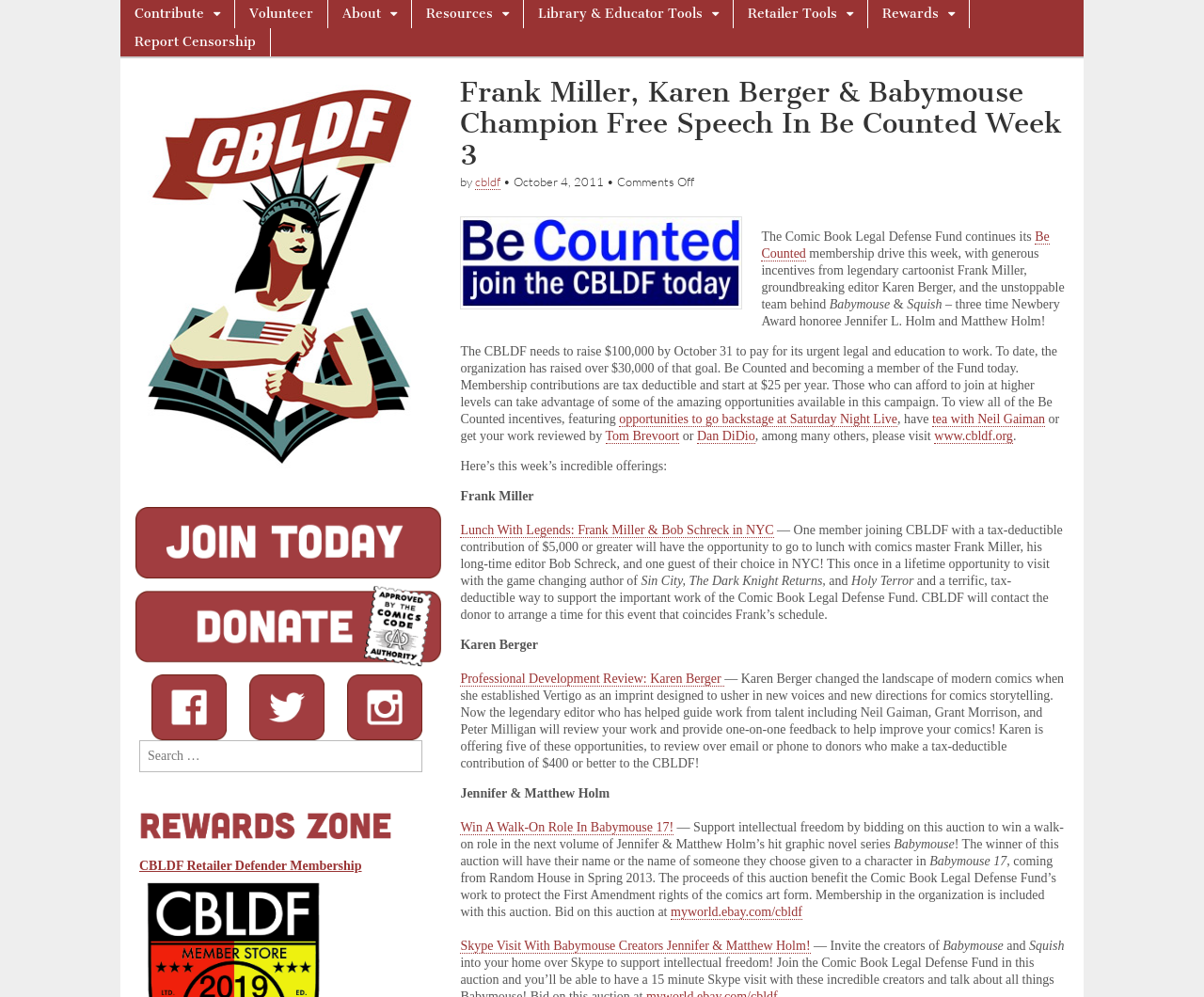Identify the bounding box coordinates for the UI element described by the following text: "cbldf". Provide the coordinates as four float numbers between 0 and 1, in the format [left, top, right, bottom].

[0.395, 0.174, 0.416, 0.19]